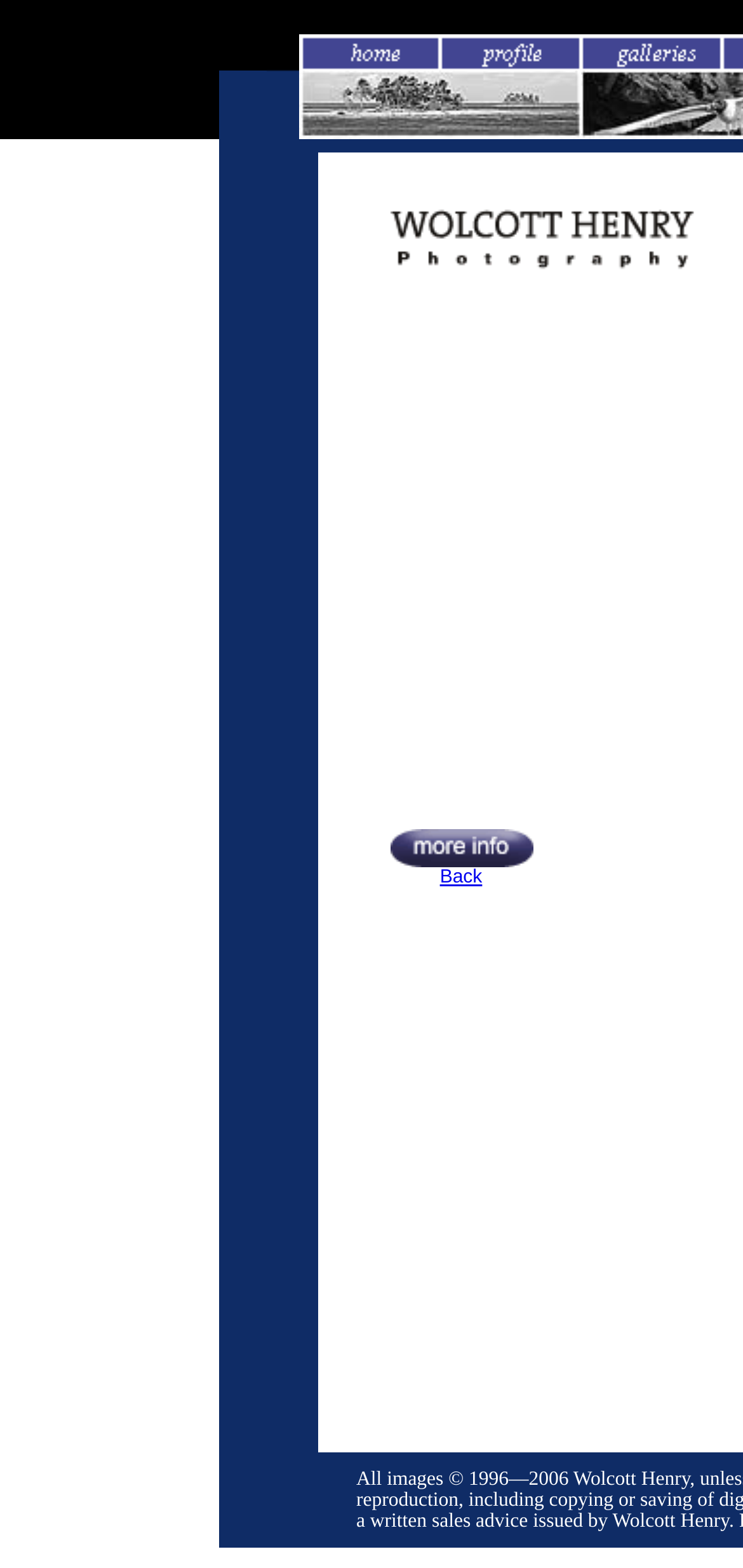Using the given description, provide the bounding box coordinates formatted as (top-left x, top-left y, bottom-right x, bottom-right y), with all values being floating point numbers between 0 and 1. Description: name="Image1"

[0.524, 0.537, 0.717, 0.557]